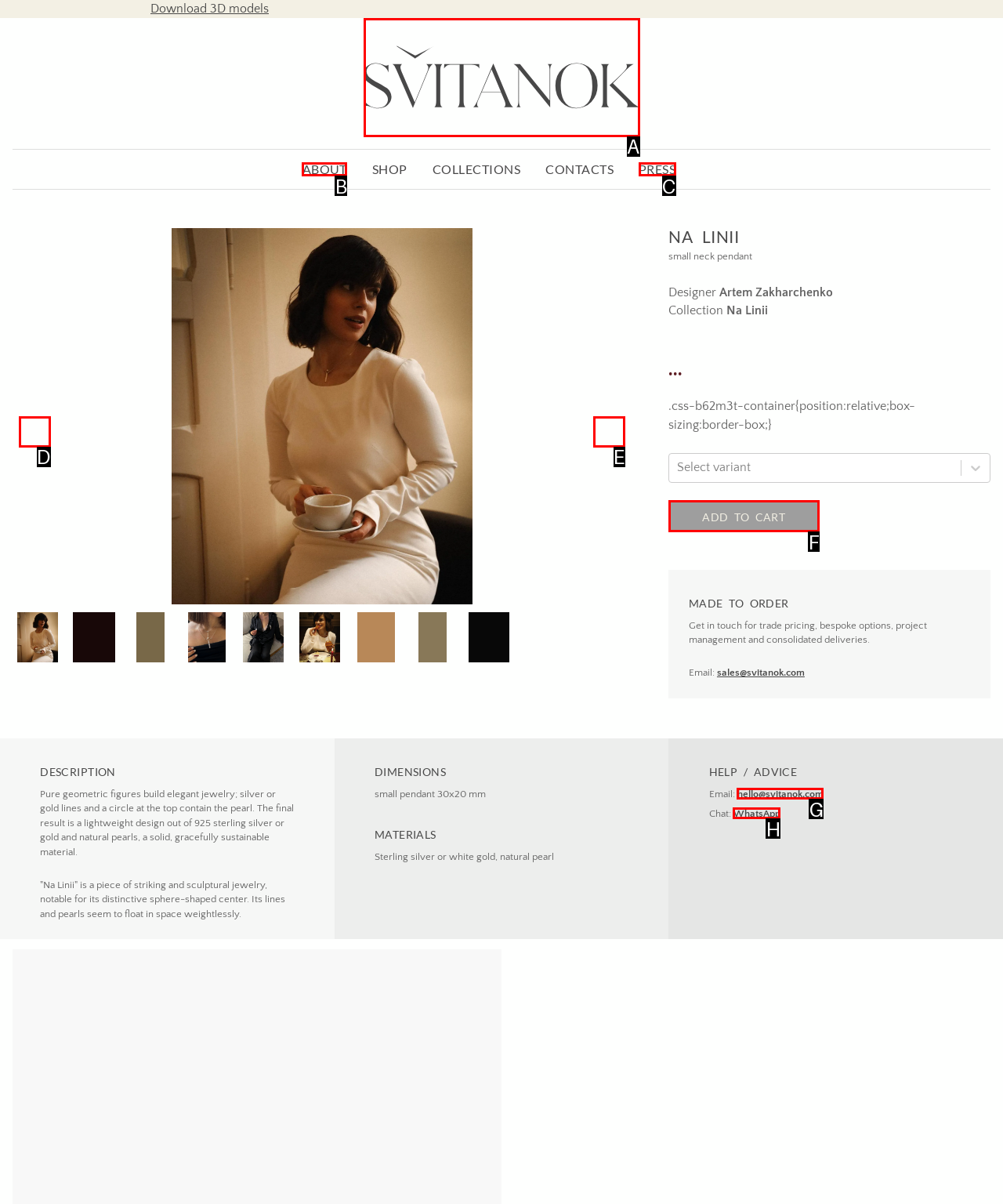Which HTML element should be clicked to perform the following task: Click the 'ADD TO CART' button
Reply with the letter of the appropriate option.

F